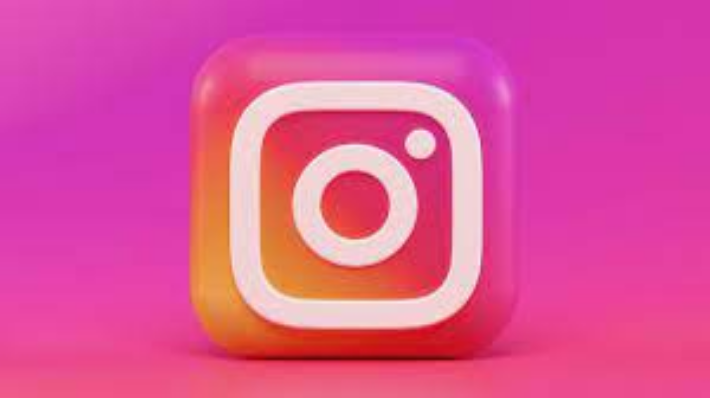Describe the image in great detail, covering all key points.

The image features the recognizable logo of Instagram, showcasing a simplified camera silhouette framed within a square with rounded corners. The vibrant gradient background transitions from pink to orange, embodying the energetic and creative spirit of the platform. This logo symbolizes Instagram's role as a leading social media platform where users can share photos and videos, particularly through the popular feature of Reels. The content encourages engagement and creativity, reflecting the insights from the article on boosting views for reels by employing engaging content strategies, trendy effects, and the effective use of hashtags.